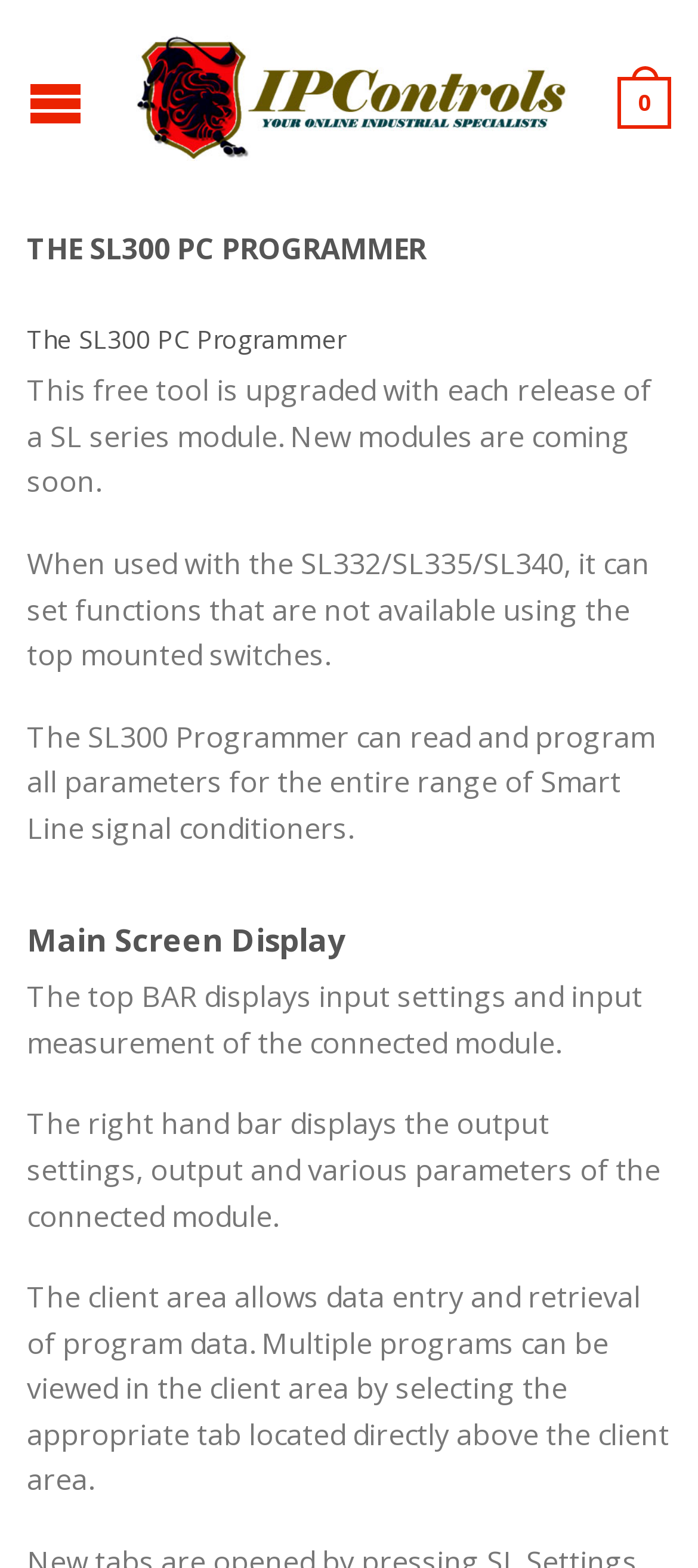Answer the question in a single word or phrase:
What is the SL300 PC Programmer used for?

Programming SL series modules